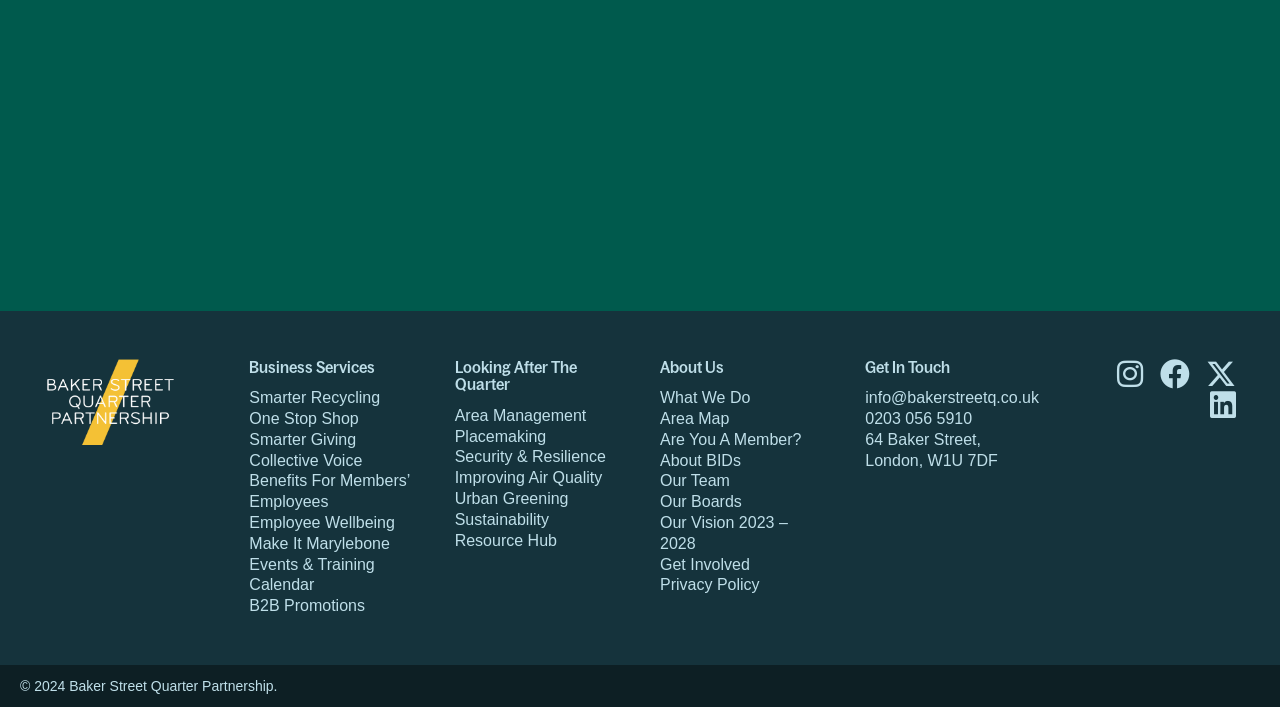Please identify the bounding box coordinates of the region to click in order to complete the given instruction: "Input email address". The coordinates should be four float numbers between 0 and 1, i.e., [left, top, right, bottom].

[0.506, 0.107, 0.774, 0.183]